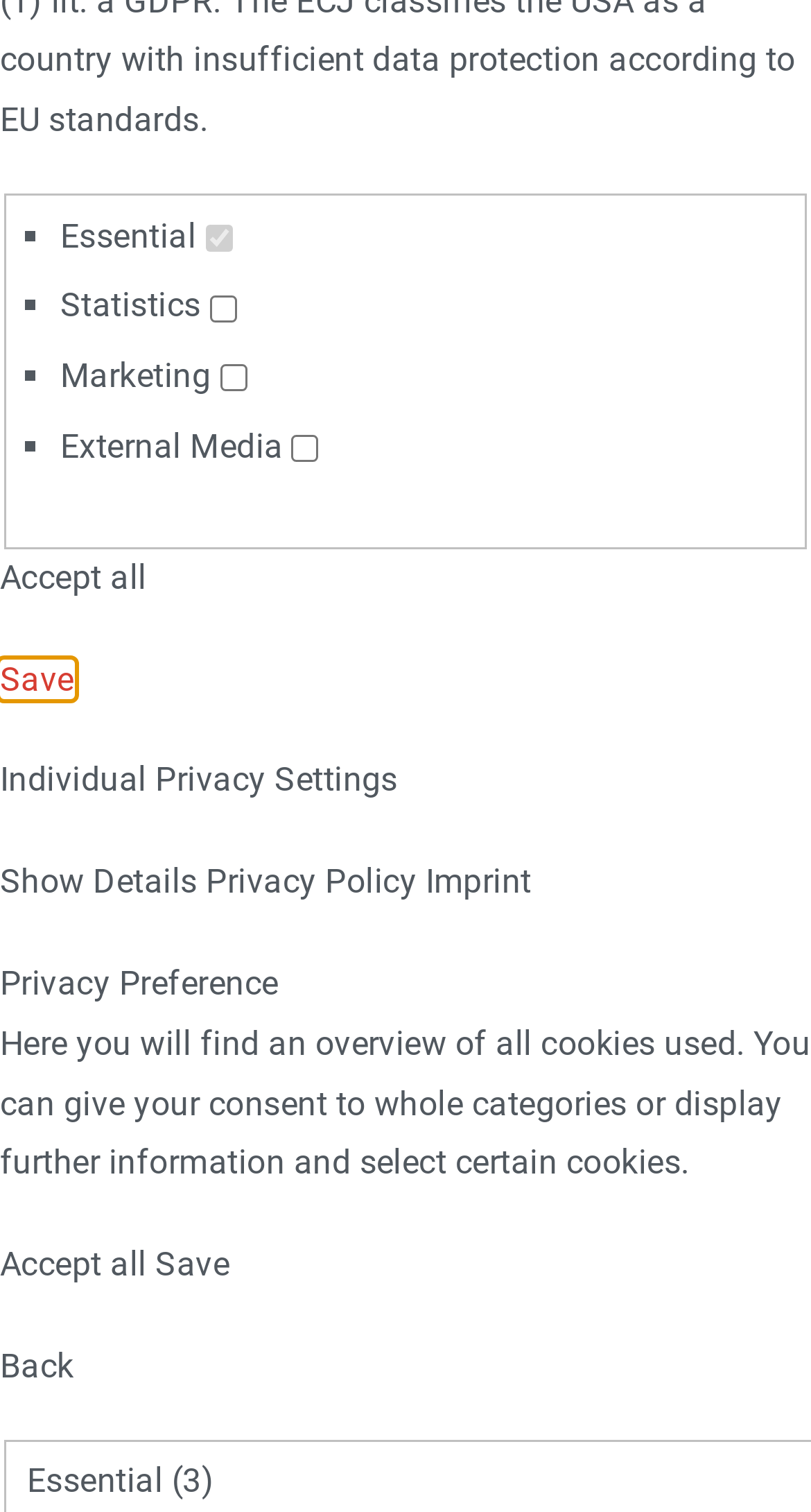Please find the bounding box coordinates for the clickable element needed to perform this instruction: "Select Essential".

[0.253, 0.148, 0.286, 0.166]